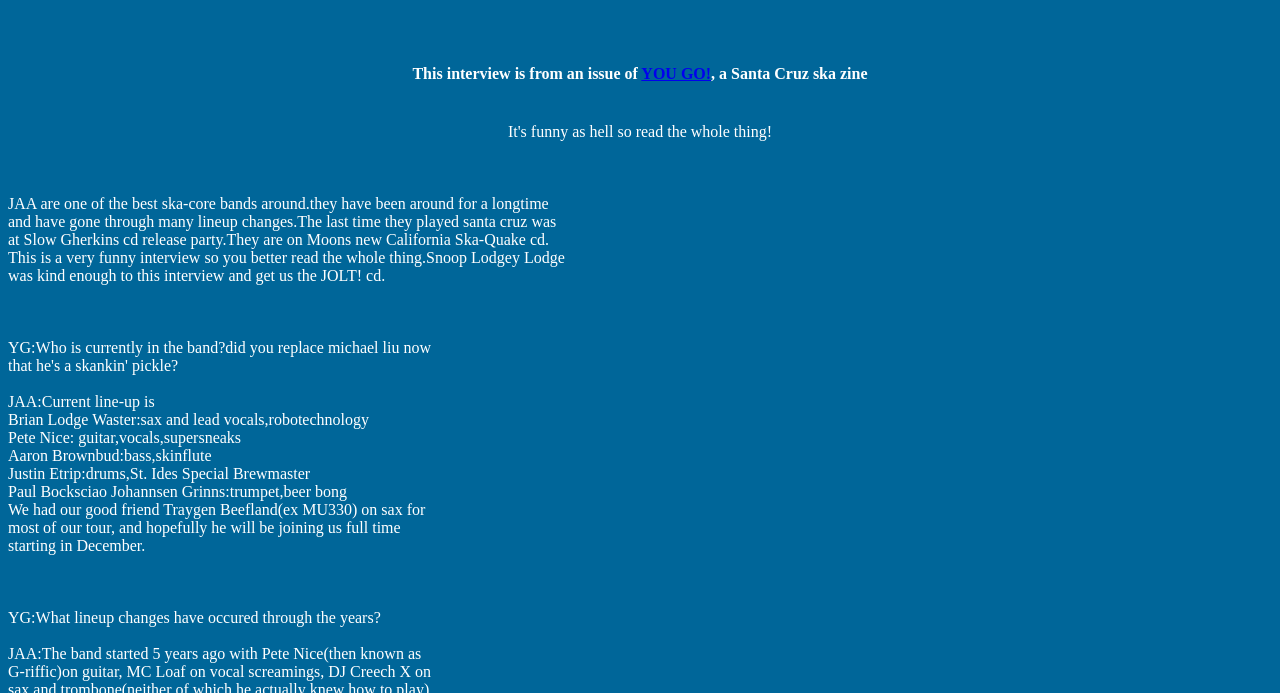What is Brian Lodge Waster's role in the band?
Respond with a short answer, either a single word or a phrase, based on the image.

sax and lead vocals